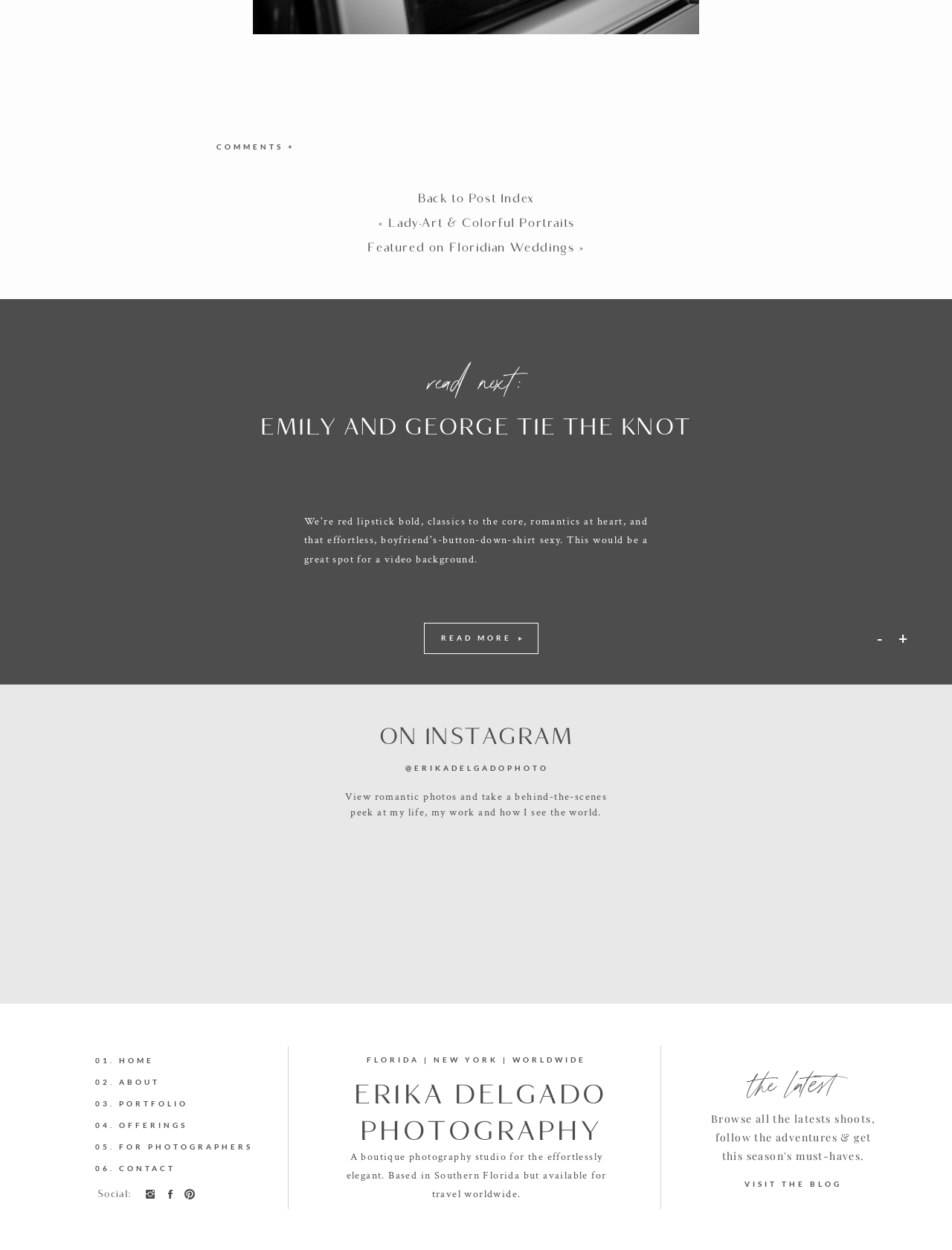Locate the bounding box coordinates of the item that should be clicked to fulfill the instruction: "Browse the latest shoots".

[0.745, 0.888, 0.922, 0.928]